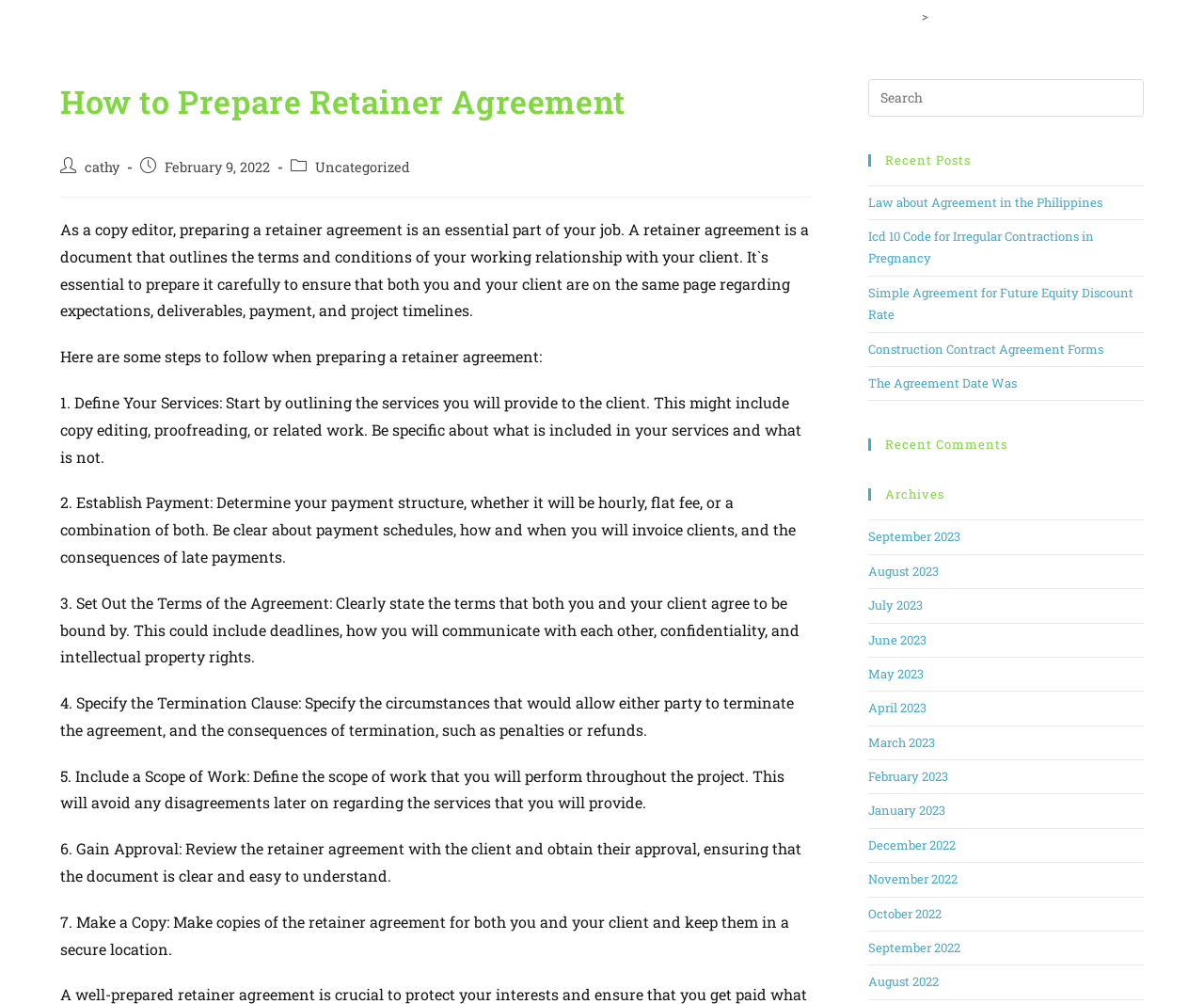Provide a single word or phrase to answer the given question: 
How many steps are mentioned in the blog post to prepare a retainer agreement?

7